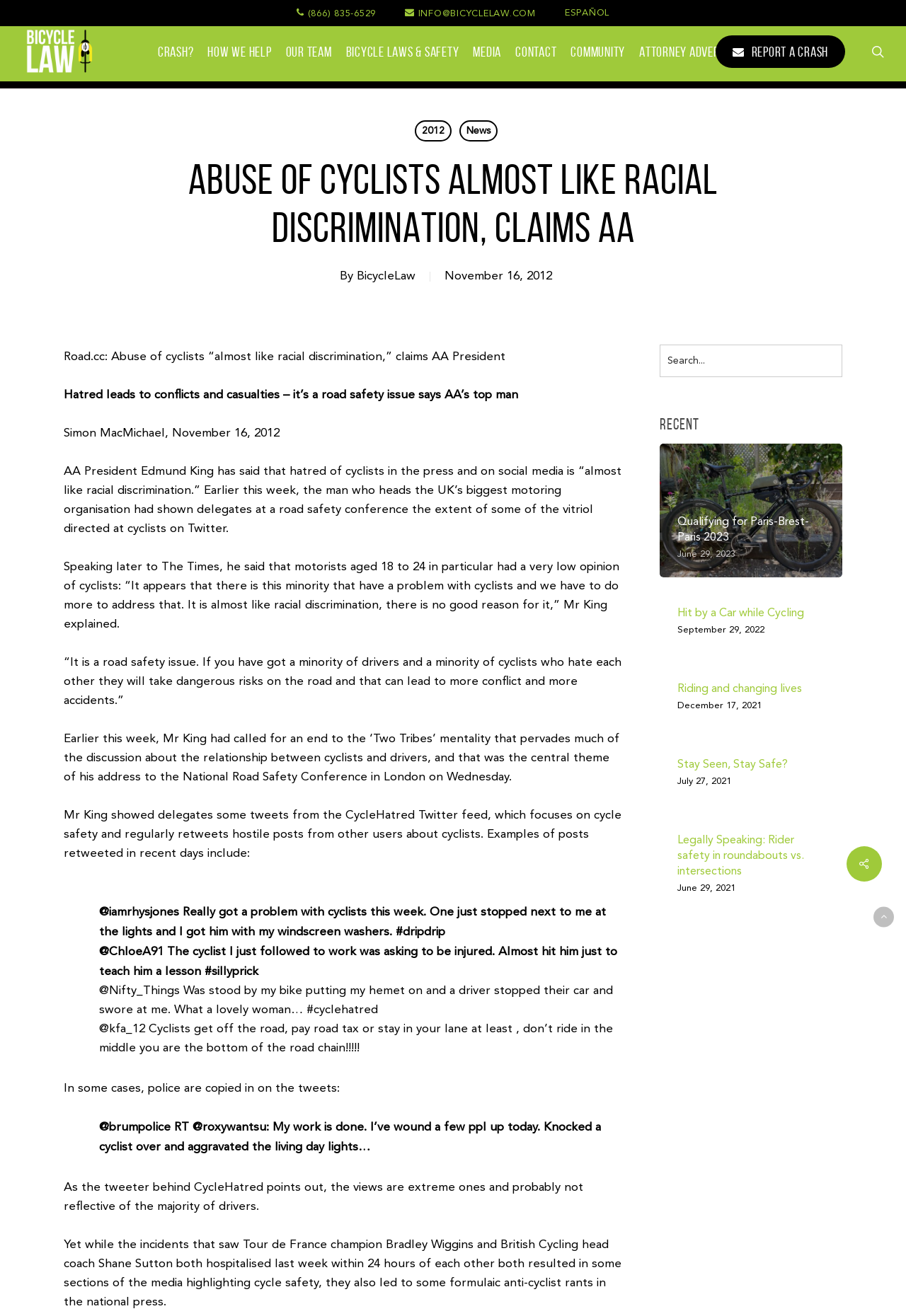Show the bounding box coordinates for the HTML element described as: "Bicycle Laws & Safety".

[0.382, 0.033, 0.507, 0.045]